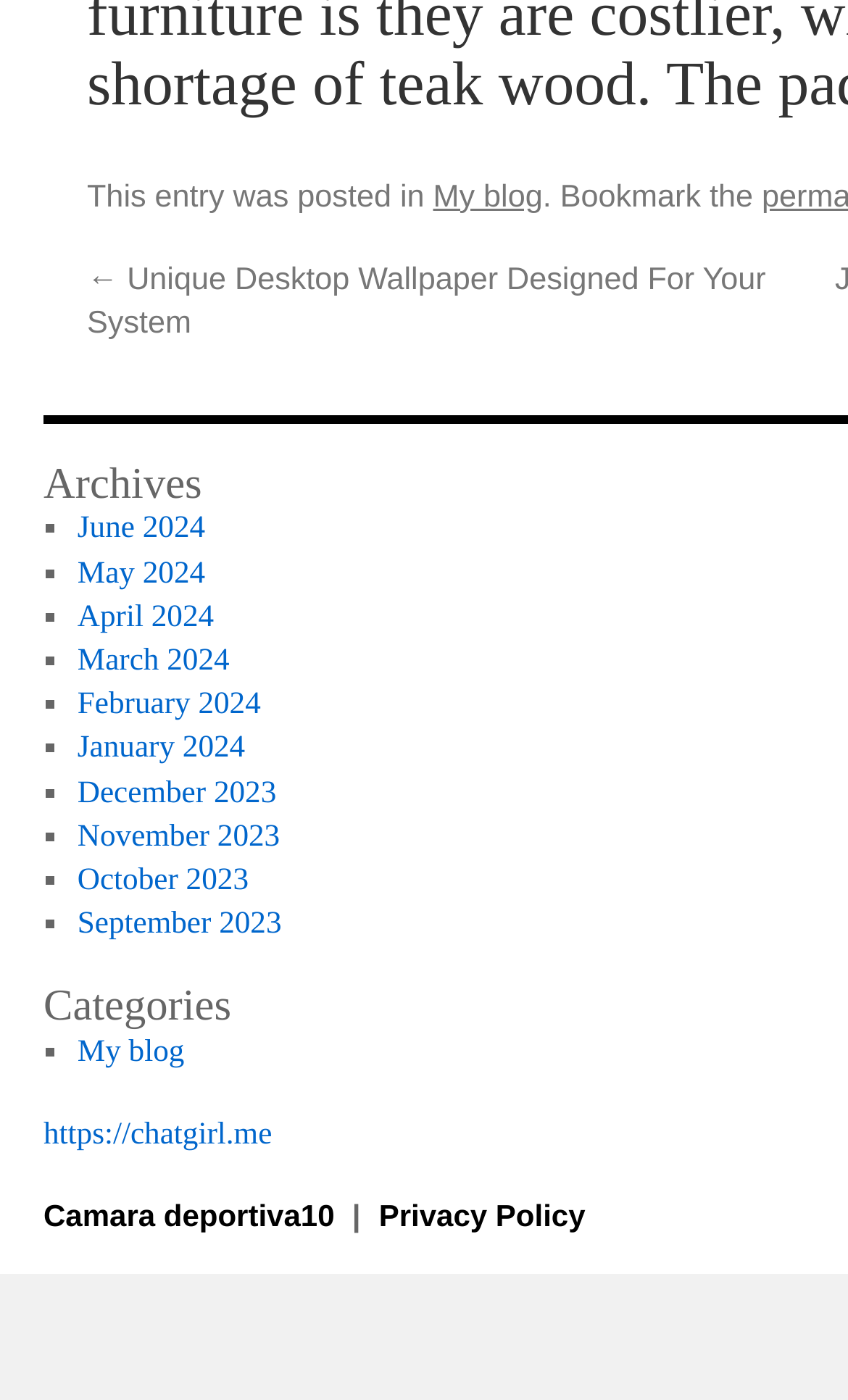Respond with a single word or phrase to the following question:
What is the category of the blog post?

My blog